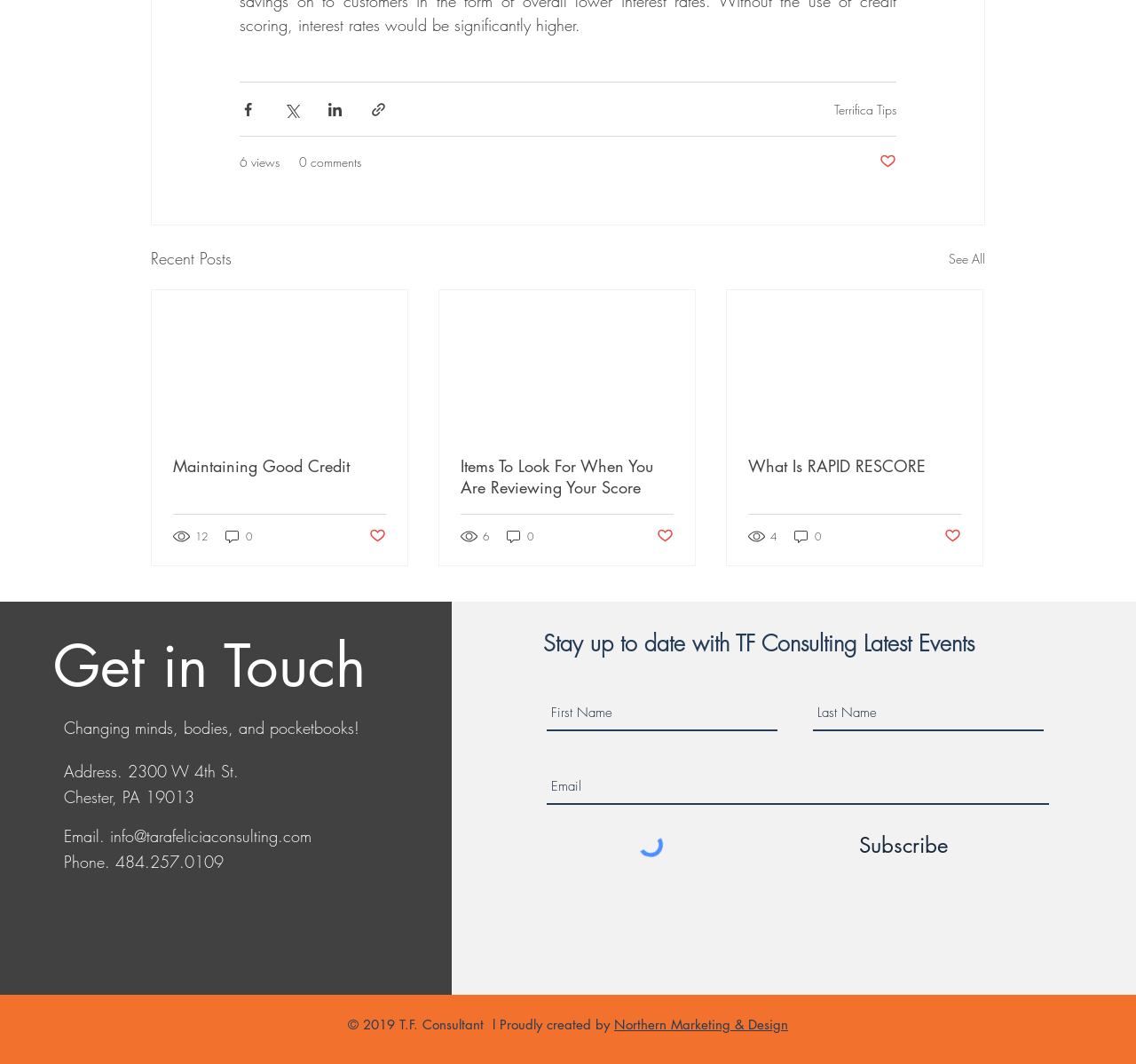Please identify the bounding box coordinates of the clickable element to fulfill the following instruction: "Get in touch via email". The coordinates should be four float numbers between 0 and 1, i.e., [left, top, right, bottom].

[0.097, 0.776, 0.274, 0.796]